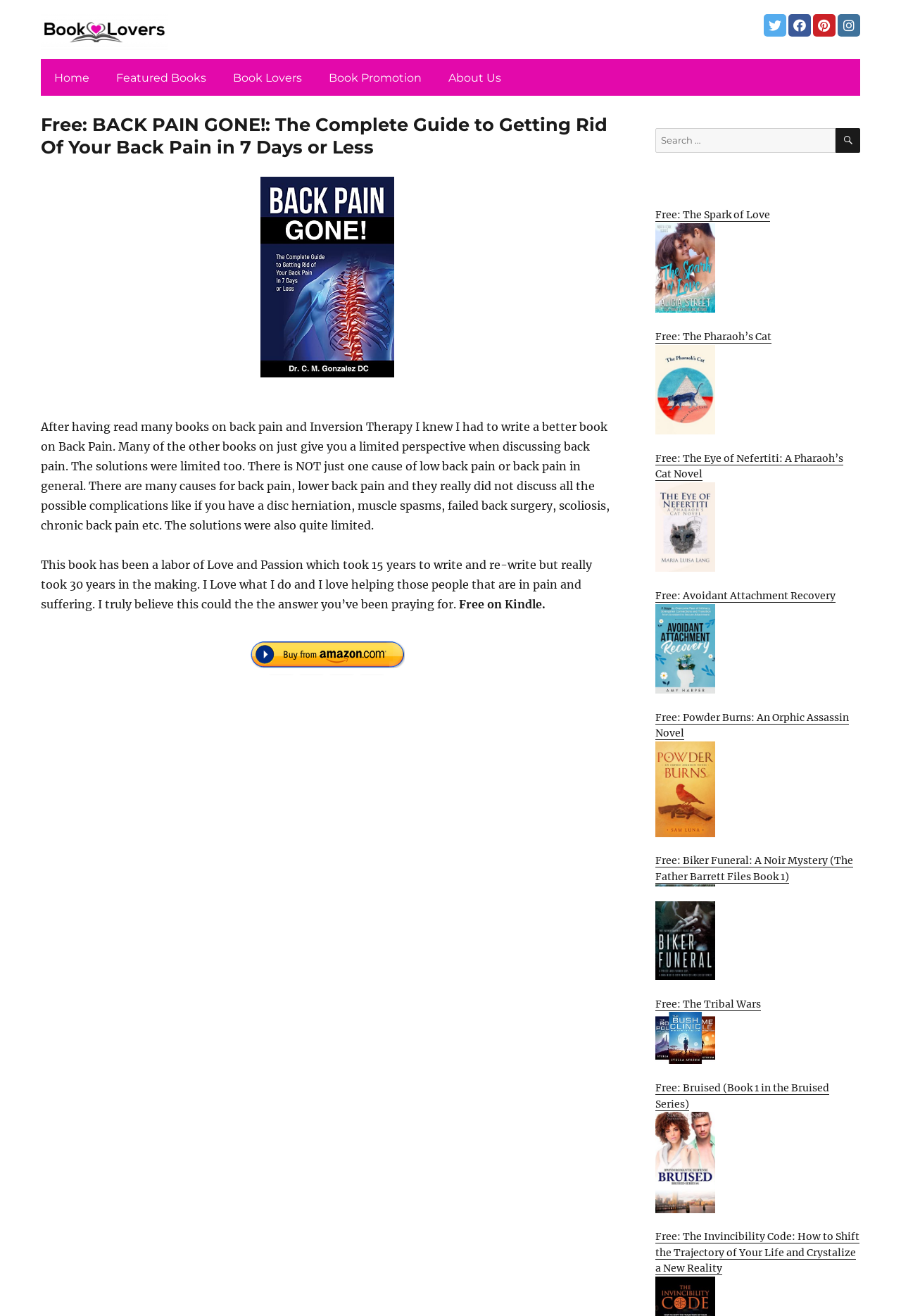What is the author's motivation for writing the book?
Based on the visual content, answer with a single word or a brief phrase.

To help people in pain and suffering